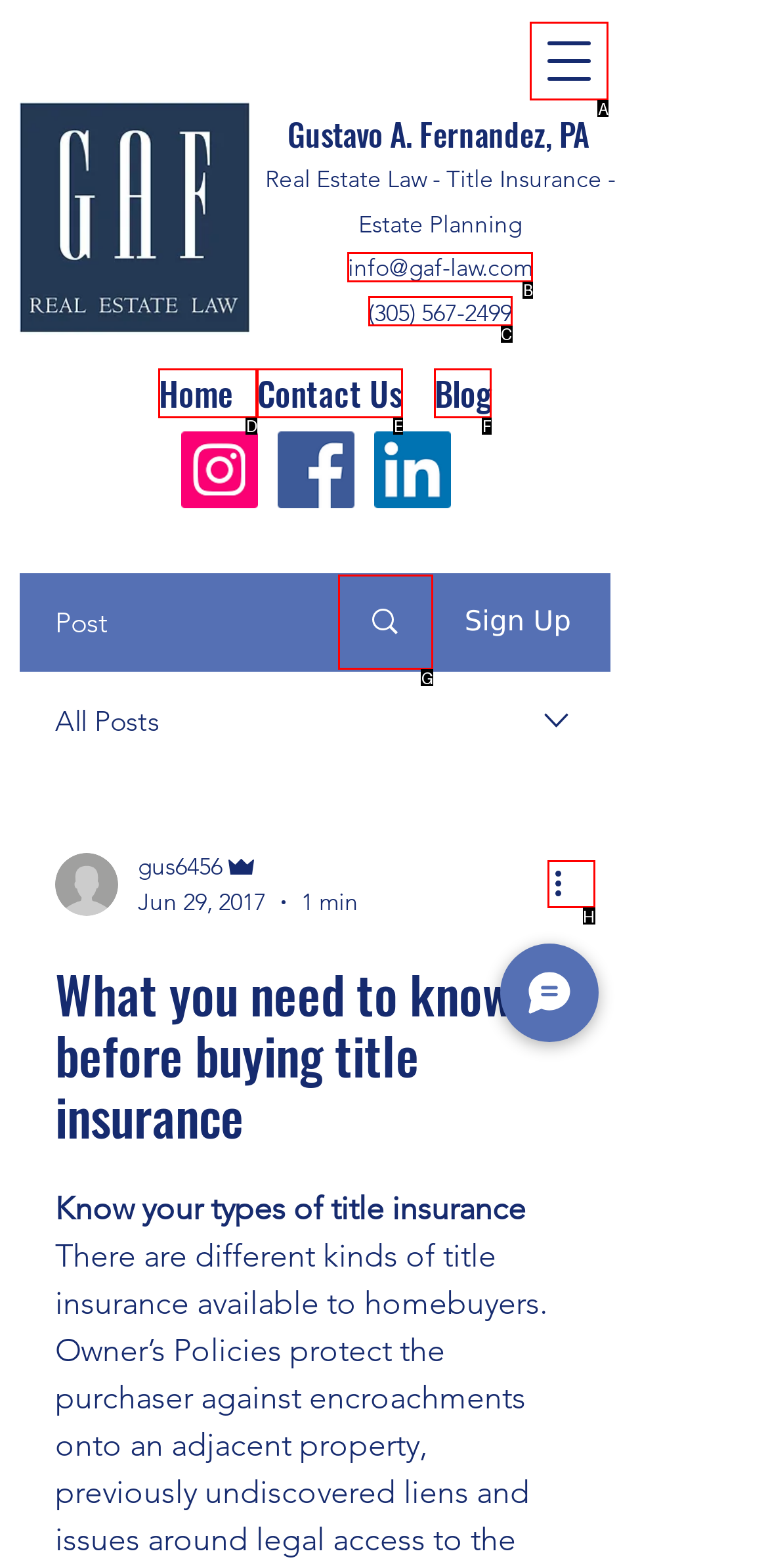Specify the letter of the UI element that should be clicked to achieve the following: Open navigation menu
Provide the corresponding letter from the choices given.

A